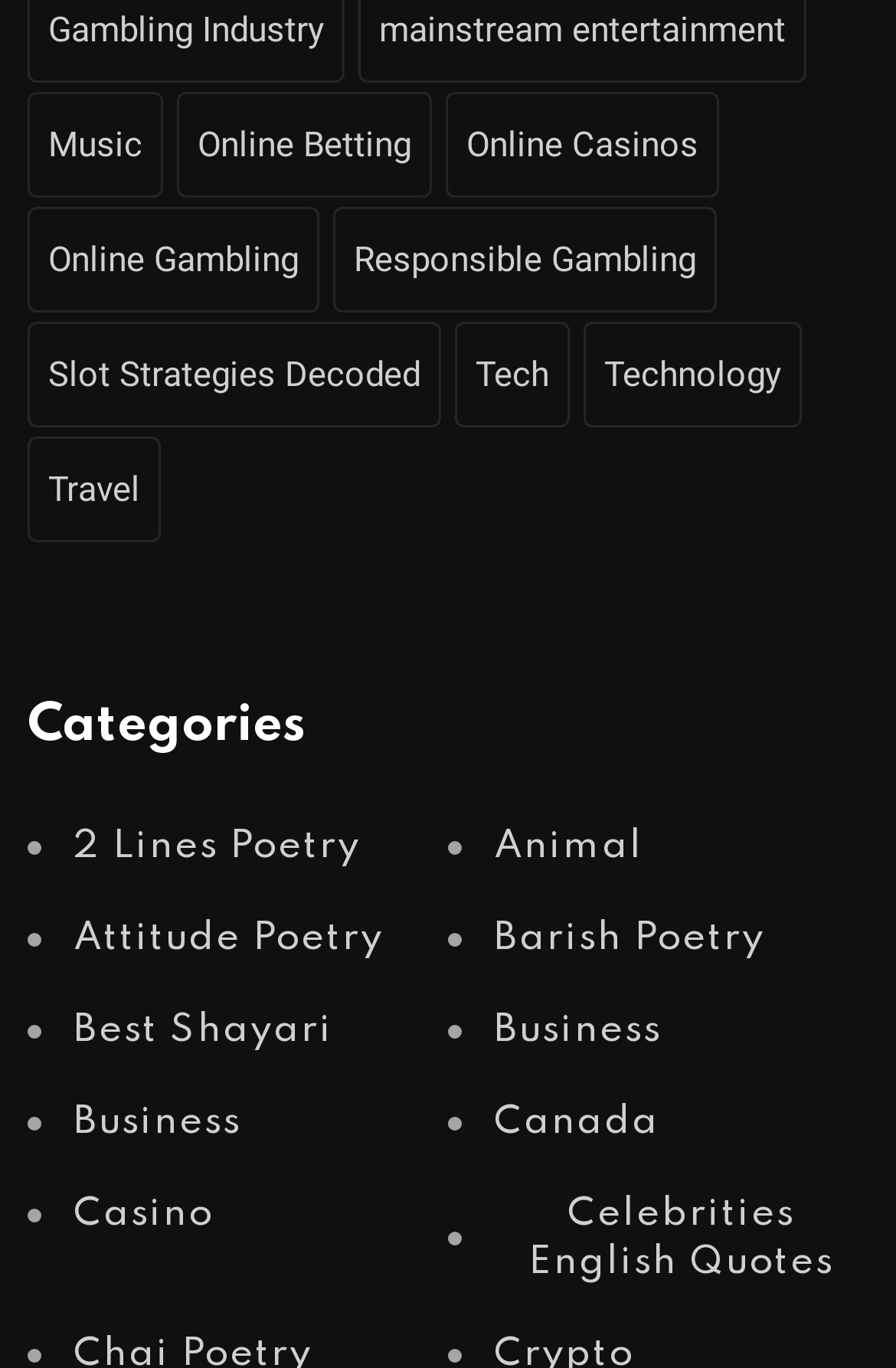Identify the bounding box coordinates of the area that should be clicked in order to complete the given instruction: "Explore 2 Lines Poetry". The bounding box coordinates should be four float numbers between 0 and 1, i.e., [left, top, right, bottom].

[0.031, 0.602, 0.5, 0.637]